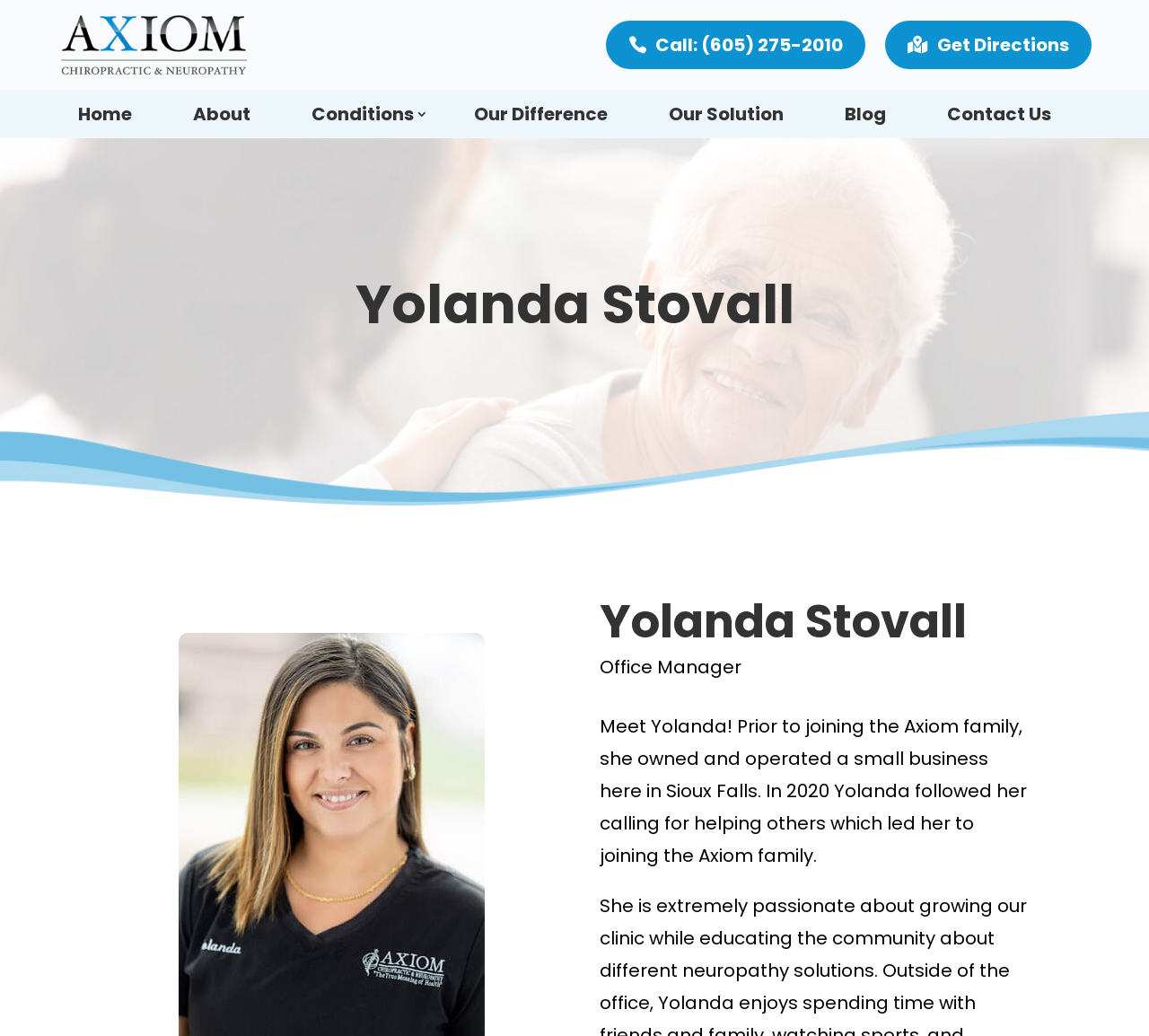Specify the bounding box coordinates of the area to click in order to execute this command: 'Read about Yolanda Stovall'. The coordinates should consist of four float numbers ranging from 0 to 1, and should be formatted as [left, top, right, bottom].

[0.047, 0.26, 0.953, 0.336]